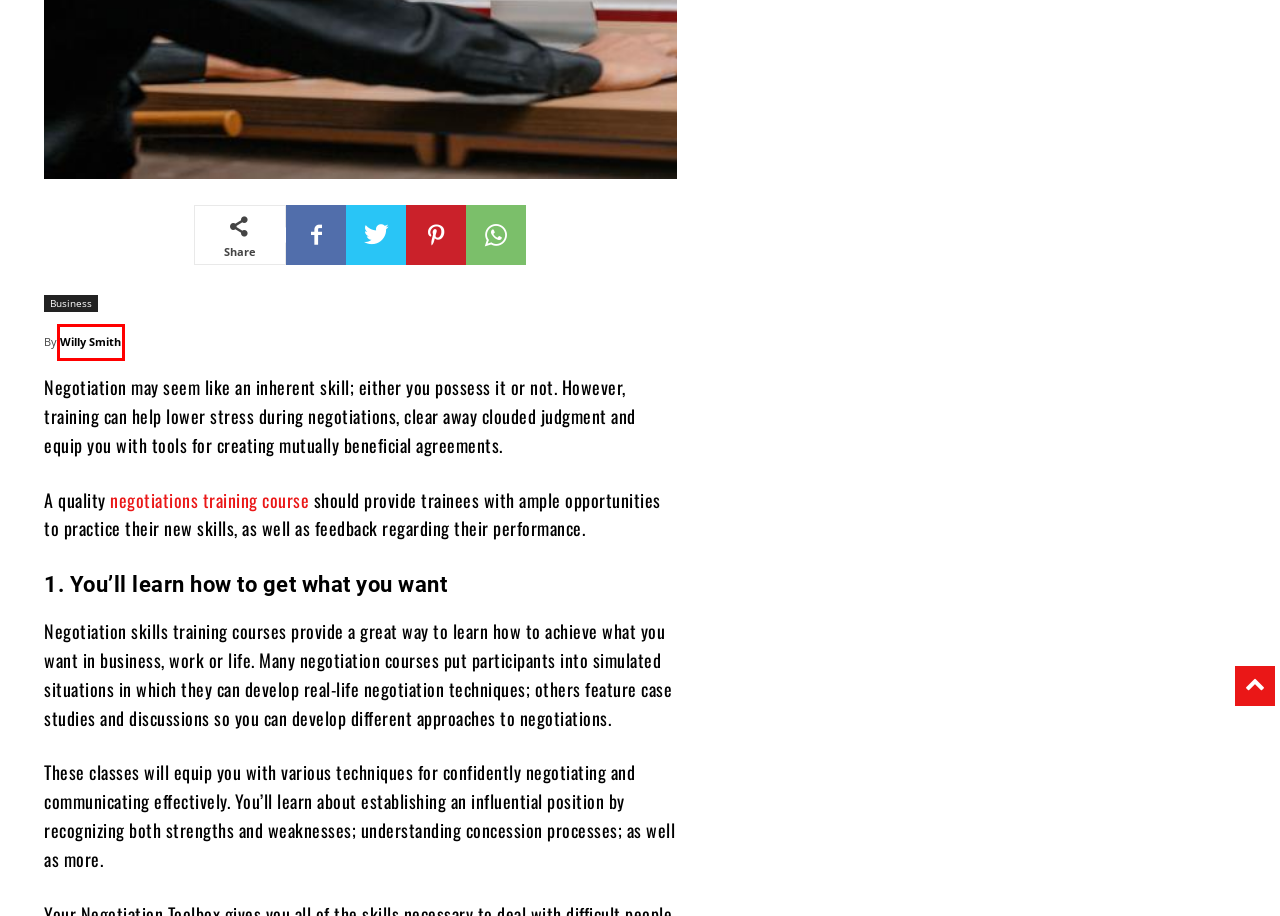Given a webpage screenshot featuring a red rectangle around a UI element, please determine the best description for the new webpage that appears after the element within the bounding box is clicked. The options are:
A. Willy Smith - Pklikes
B. Pklikes | A Source Of The Latest News & Views On Pklikes.com
C. Privacy Policy - Pklikes
D. Lifestyle - Pklikes
E. Law - Pklikes
F. Business - Pklikes
G. Sales, Negotiation, and Influence | SNI’s Negotiation Training
H. Technology - Pklikes

A